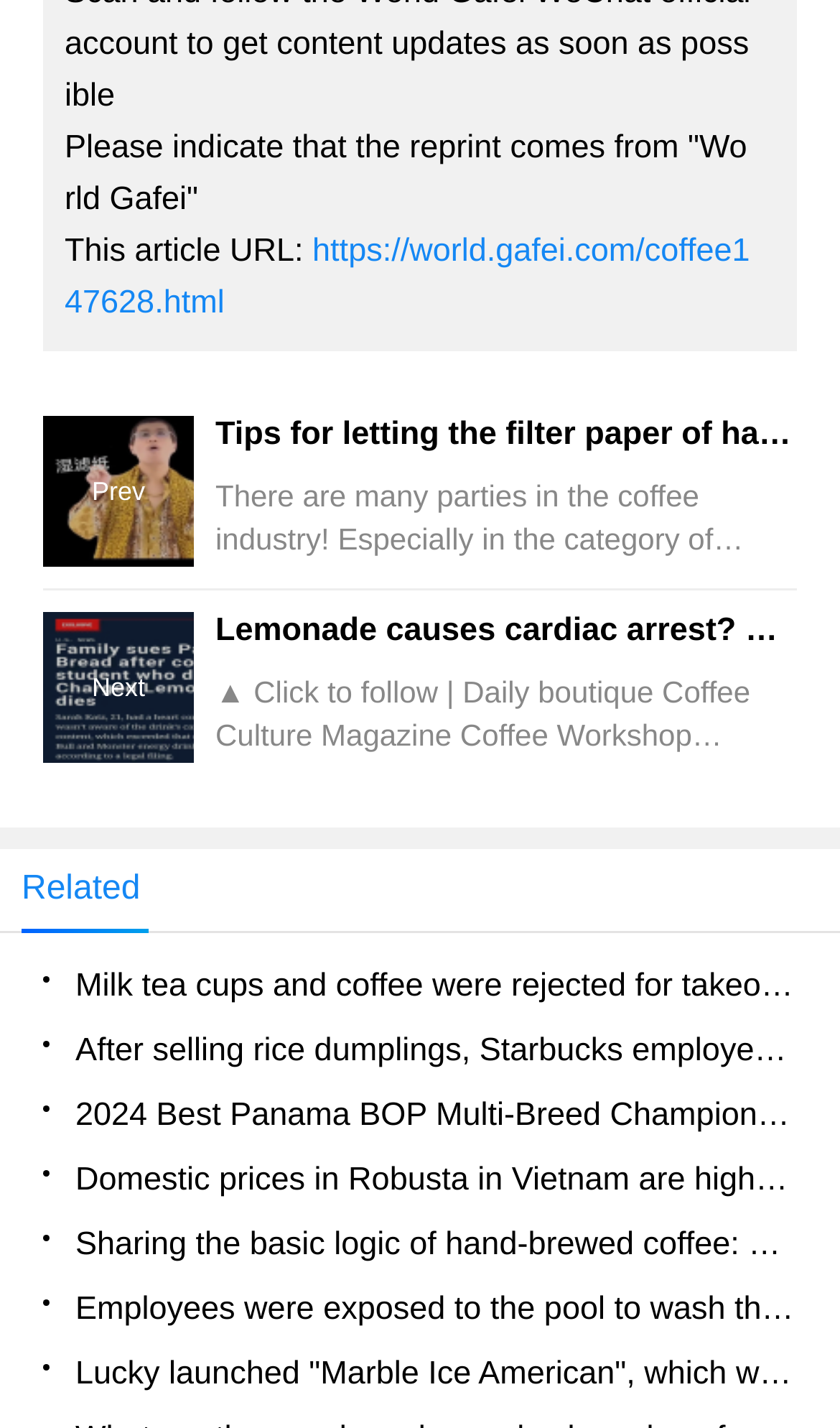Please respond in a single word or phrase: 
What is the topic of the first article?

Coffee filter paper